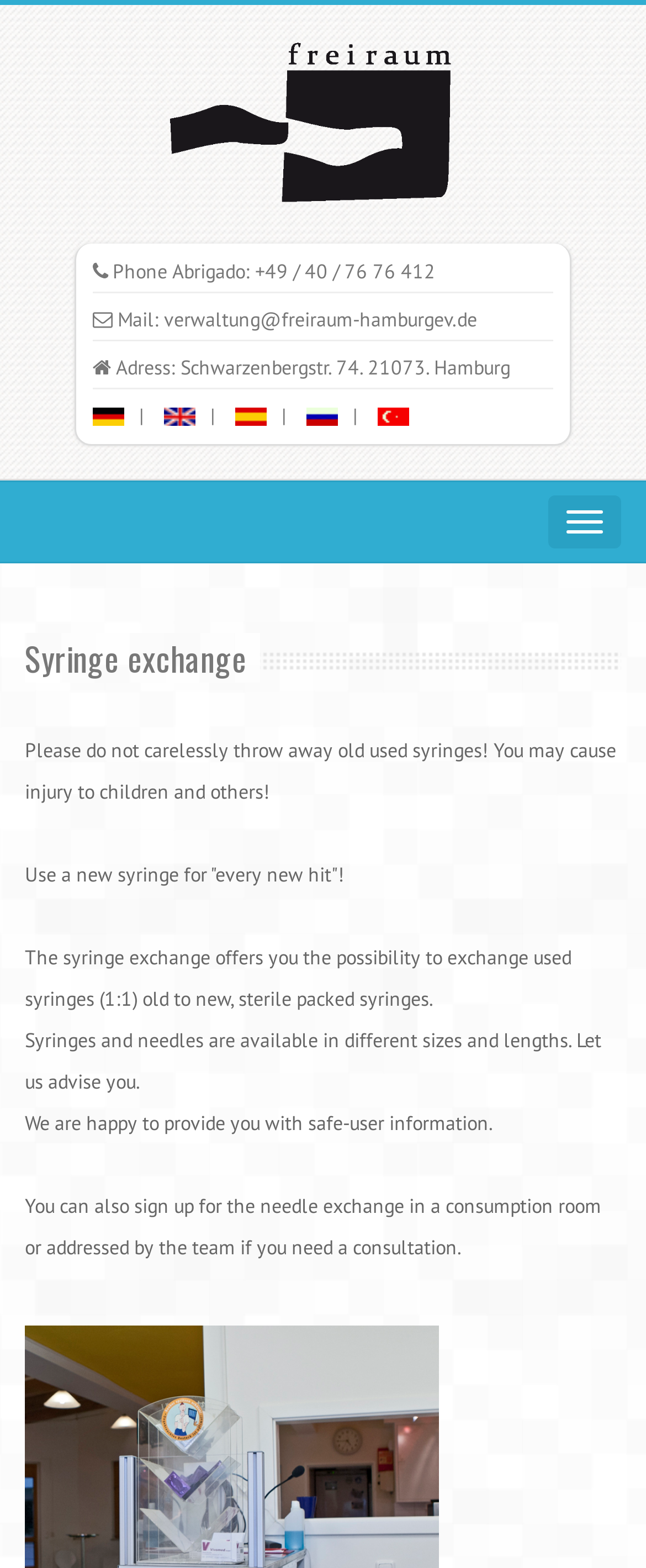Identify the bounding box of the UI element that matches this description: "Toggle navigation".

[0.849, 0.316, 0.962, 0.349]